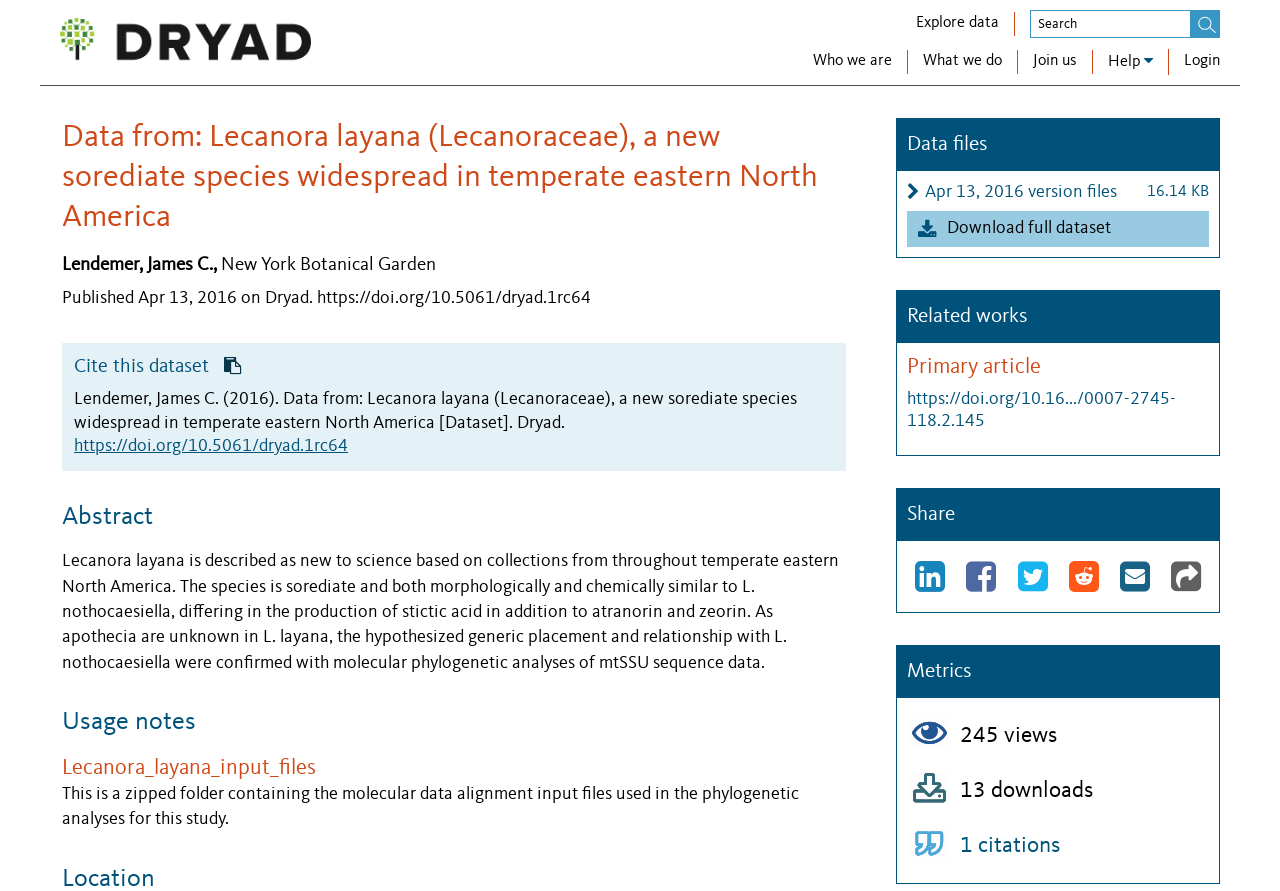Who is the author of this dataset?
Answer with a single word or phrase by referring to the visual content.

James C. Lendemer